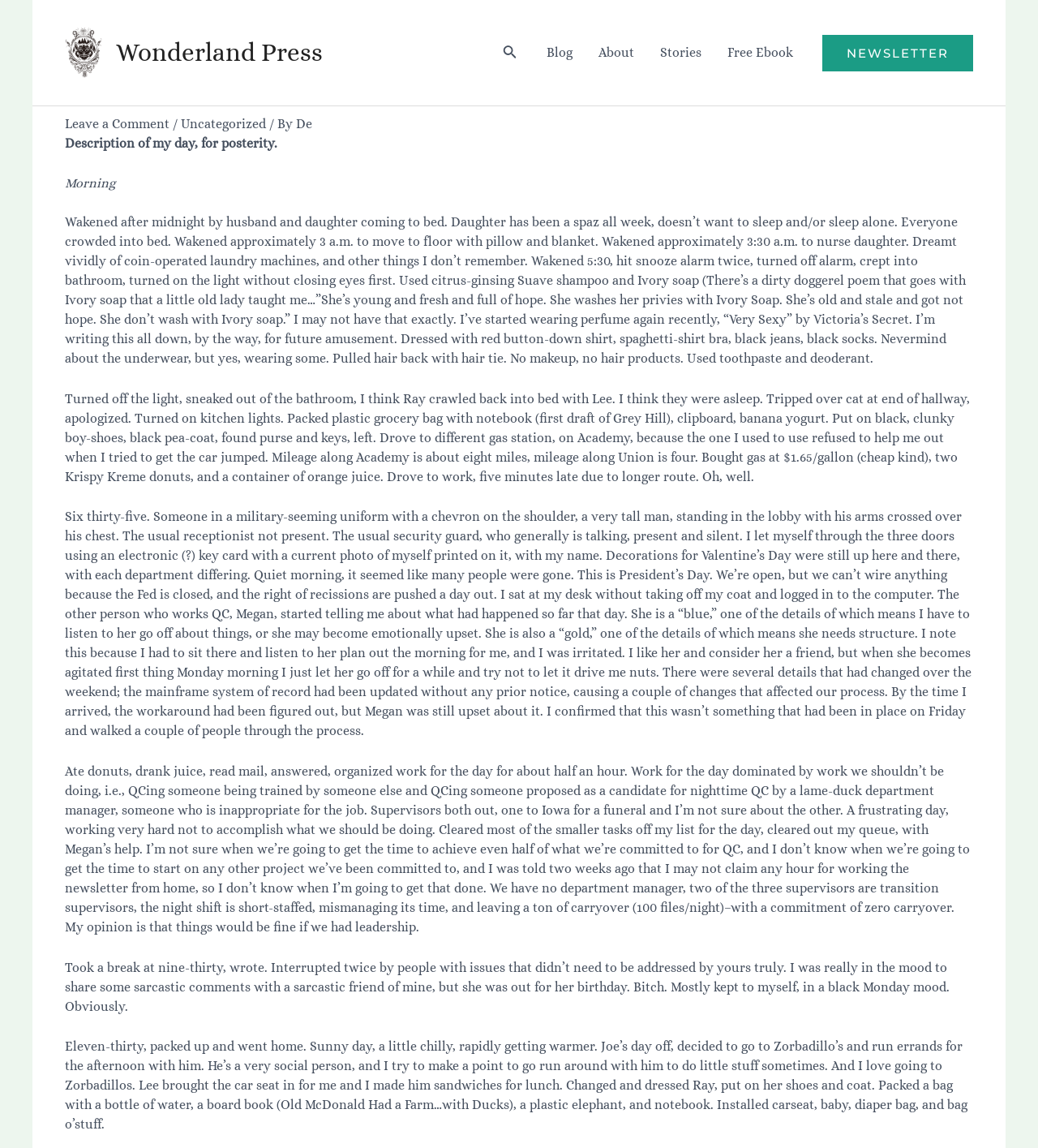Find the bounding box coordinates corresponding to the UI element with the description: "MAMAdesigner". The coordinates should be formatted as [left, top, right, bottom], with values as floats between 0 and 1.

None